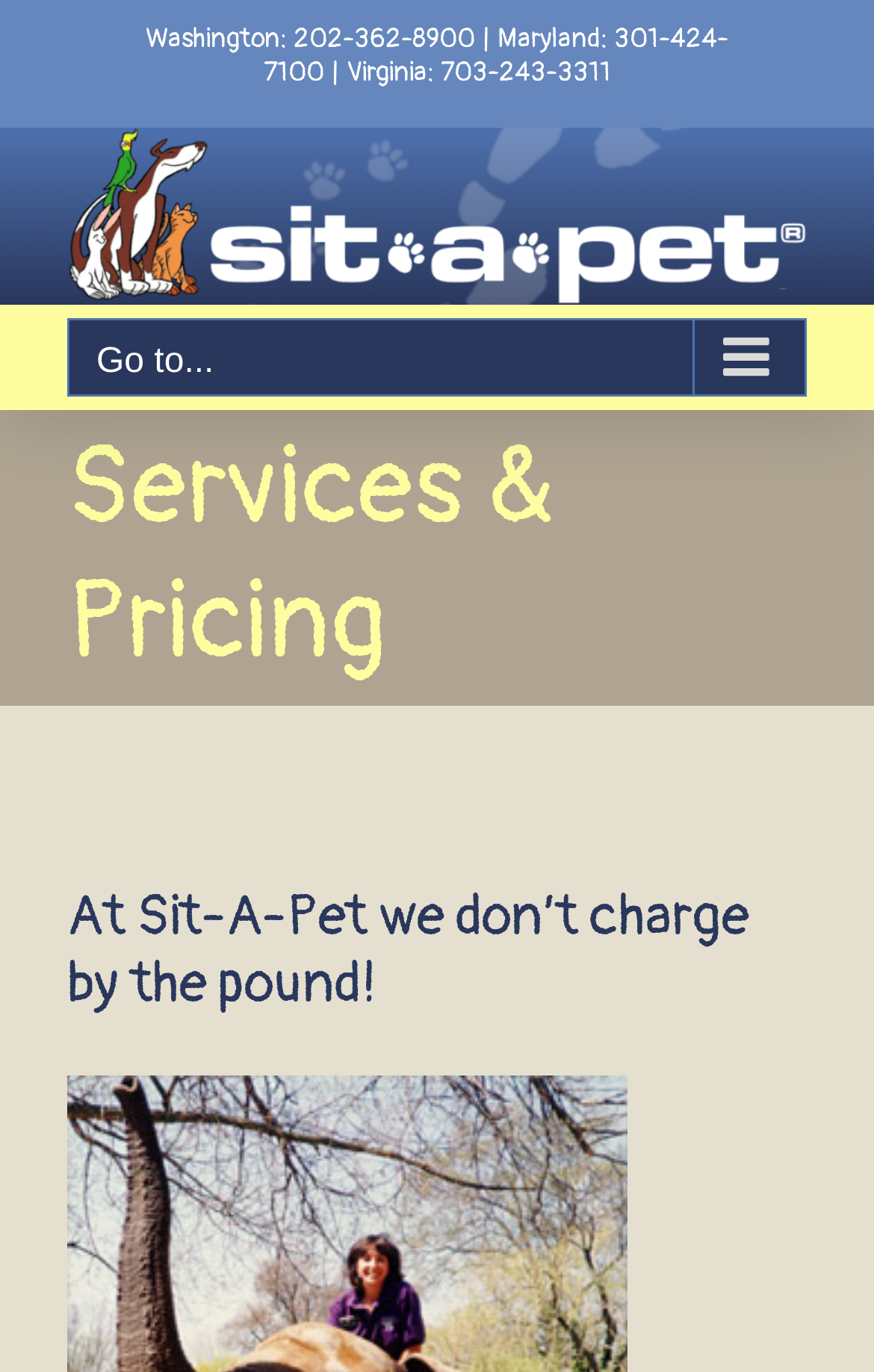What is the purpose of the website?
Ensure your answer is thorough and detailed.

I inferred the purpose of the website by looking at the overall structure and content of the page, including the phone numbers, logo, and headings, which suggest that the website is related to pet care services.